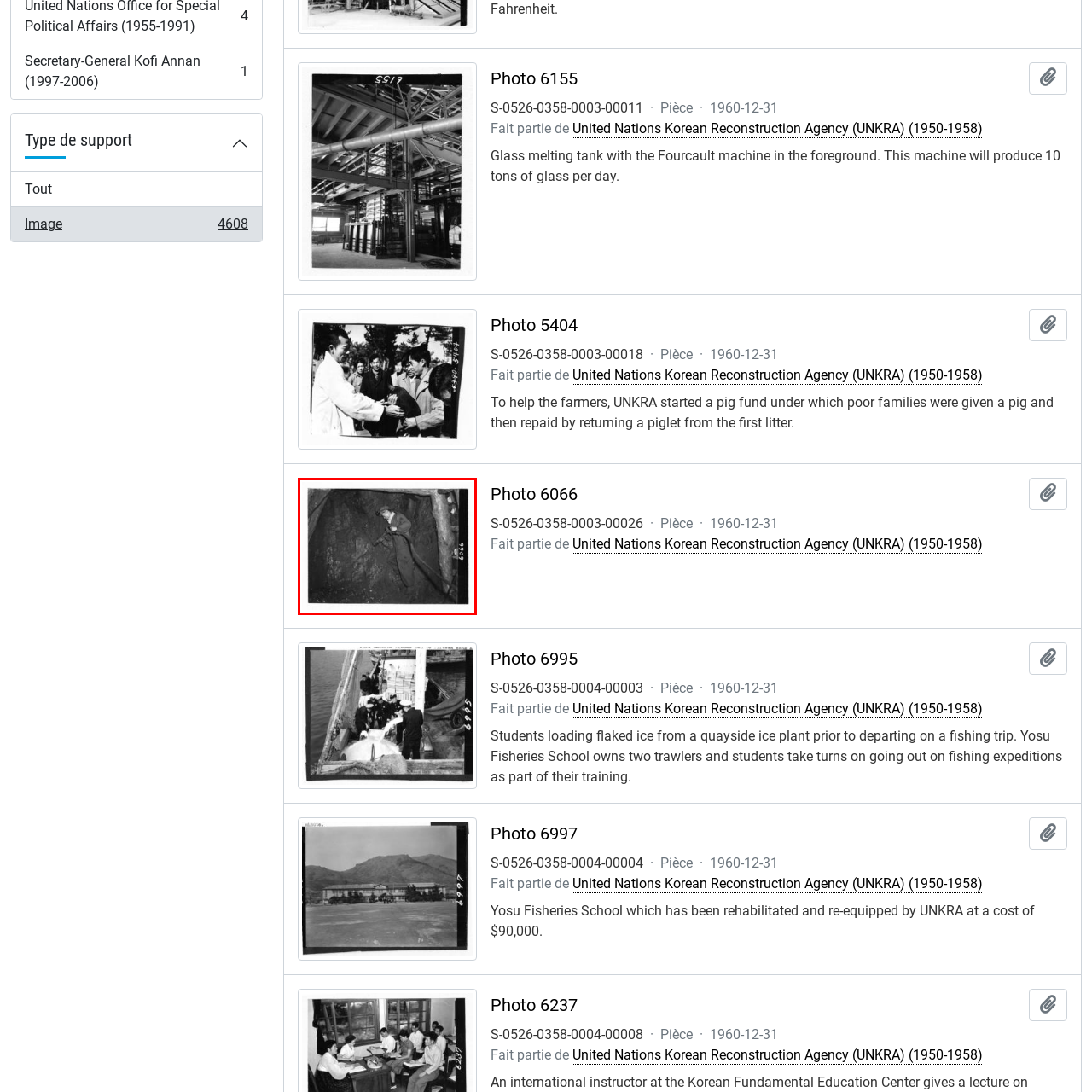Direct your attention to the image enclosed by the red boundary, What is the date of the photograph? 
Answer concisely using a single word or phrase.

December 31, 1960